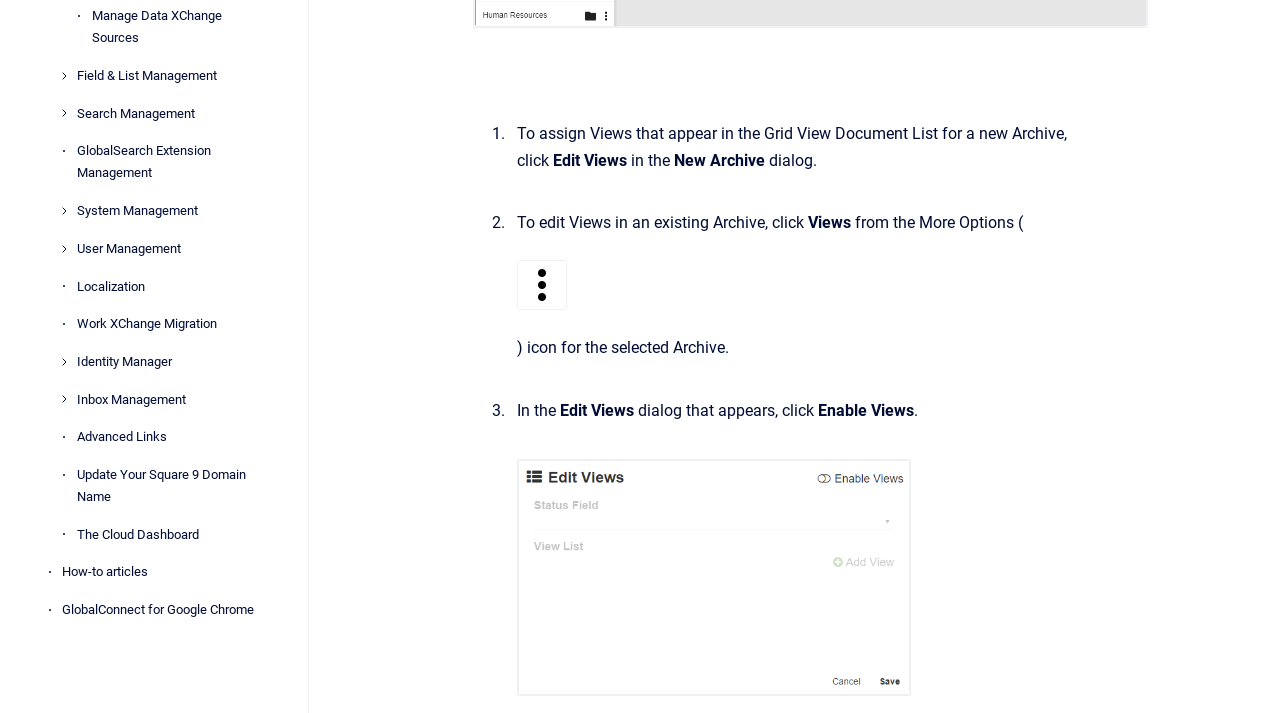From the webpage screenshot, predict the bounding box coordinates (top-left x, top-left y, bottom-right x, bottom-right y) for the UI element described here: The Cloud Dashboard

[0.06, 0.725, 0.216, 0.775]